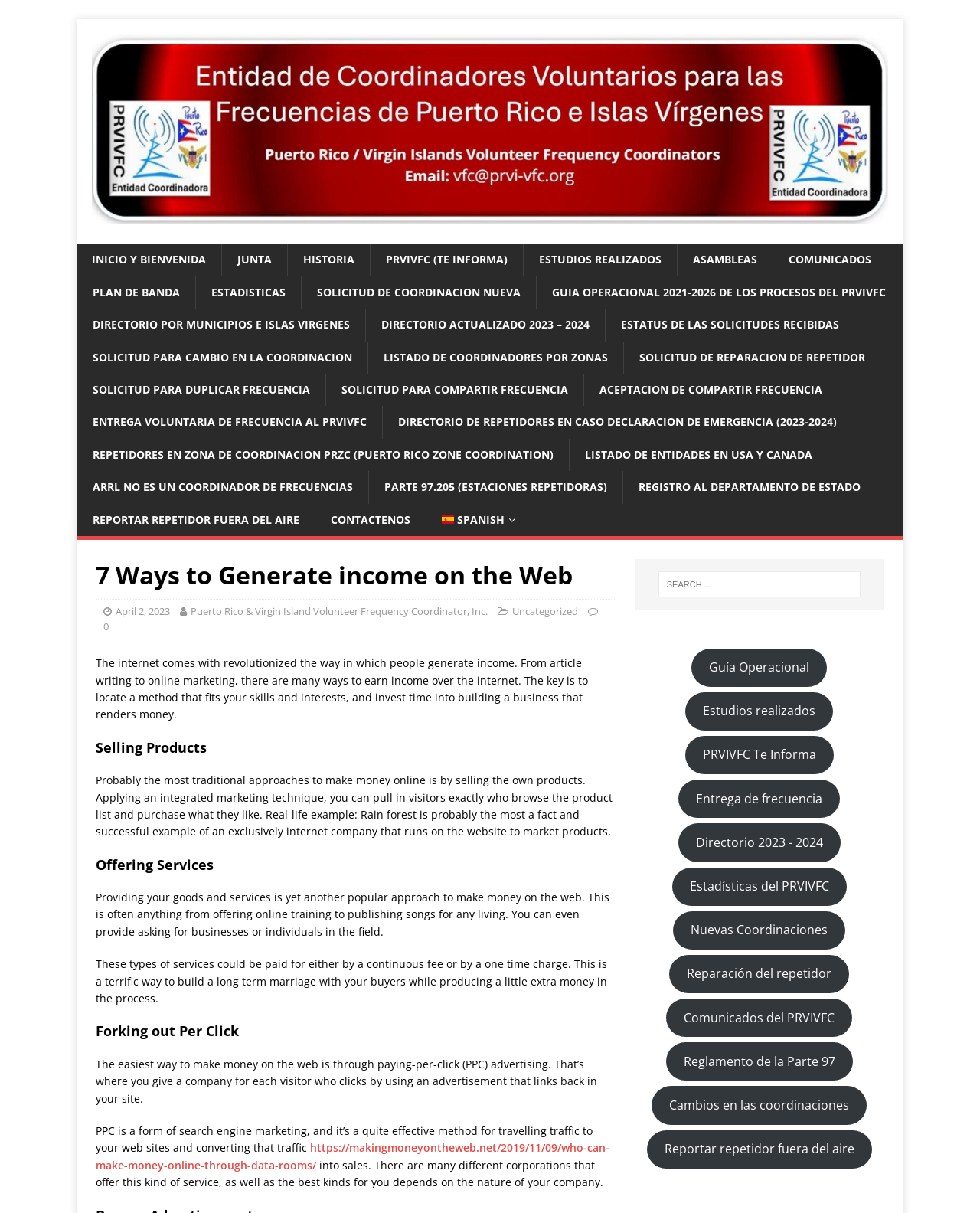What is the first method of generating income mentioned on the webpage?
Could you please answer the question thoroughly and with as much detail as possible?

The first method mentioned is selling products, as indicated by the heading 'Selling Products' and the subsequent text discussing the use of integrated marketing techniques to sell products online.